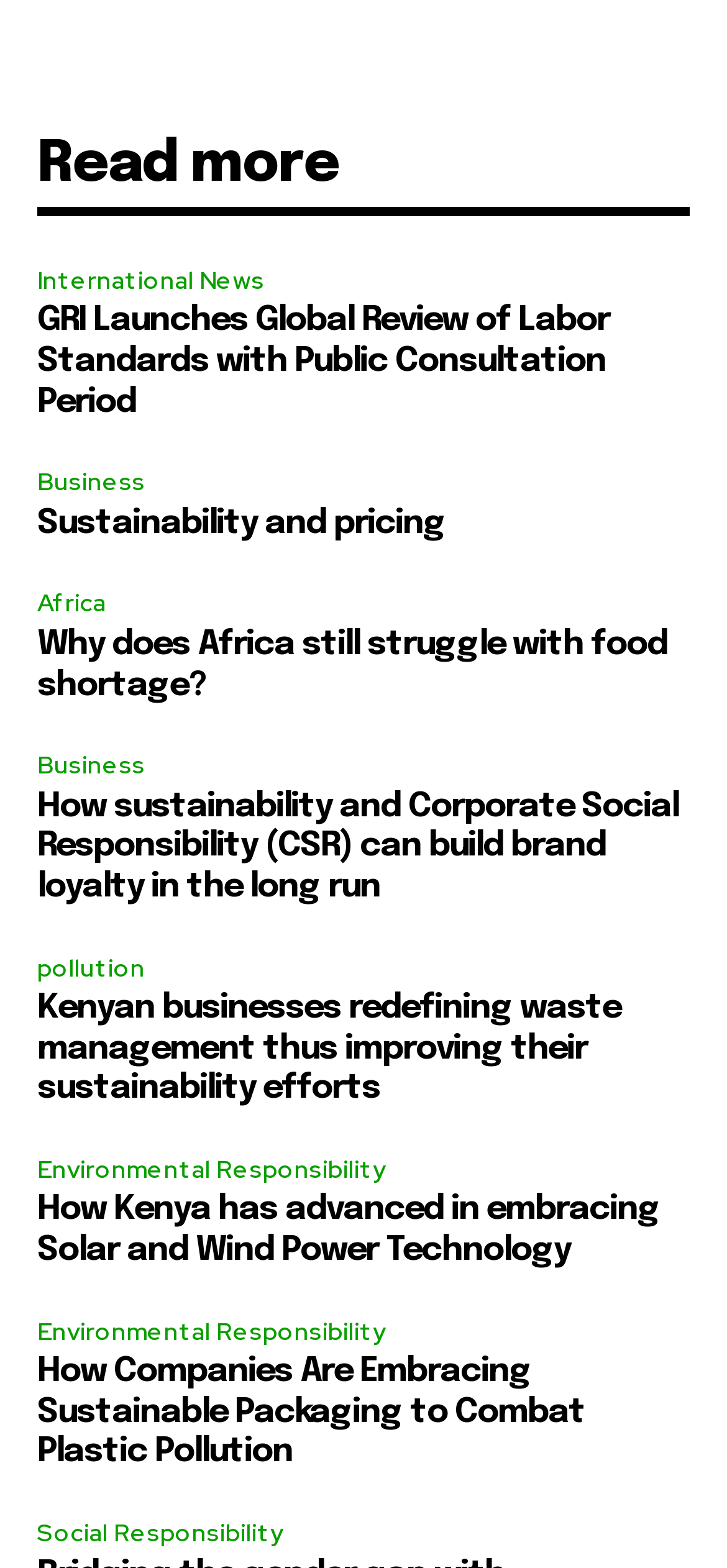Locate the bounding box coordinates of the element that should be clicked to execute the following instruction: "Read about environmental responsibility".

[0.051, 0.733, 0.546, 0.76]